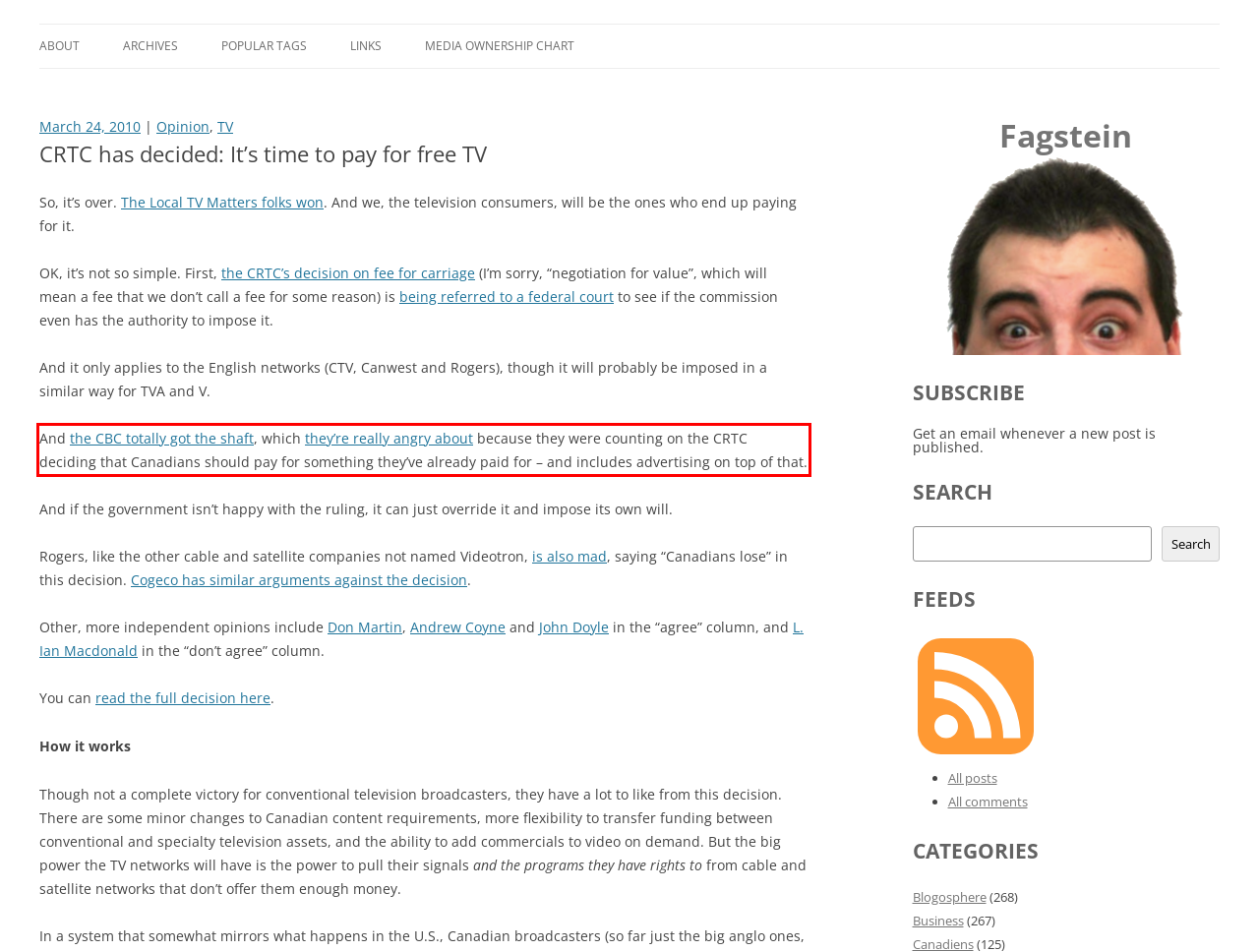Look at the webpage screenshot and recognize the text inside the red bounding box.

And the CBC totally got the shaft, which they’re really angry about because they were counting on the CRTC deciding that Canadians should pay for something they’ve already paid for – and includes advertising on top of that.